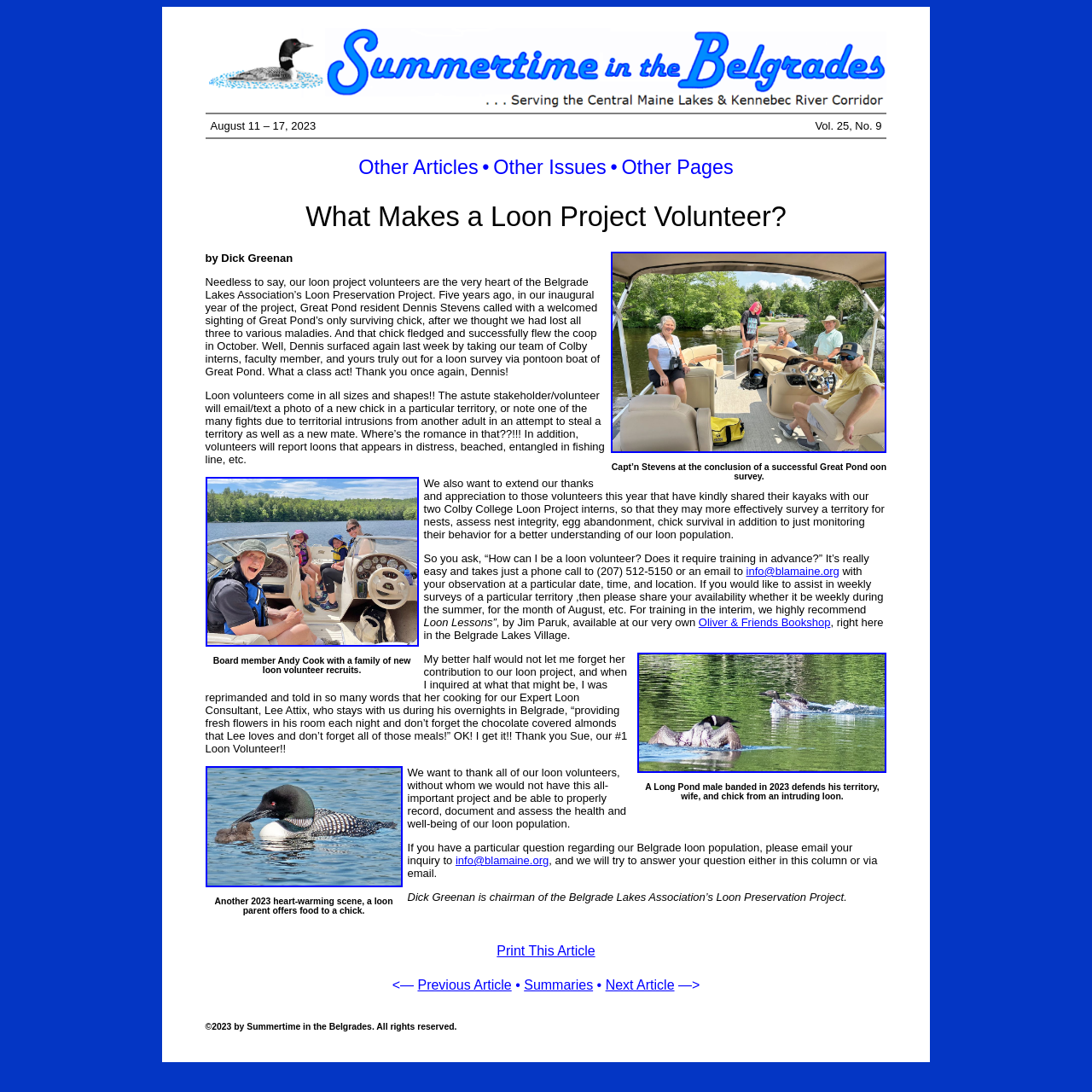What is the title of the article?
Using the image as a reference, answer the question in detail.

The title of the article can be found at the top of the webpage, which is 'What Makes a Loon Project Volunteer?'.